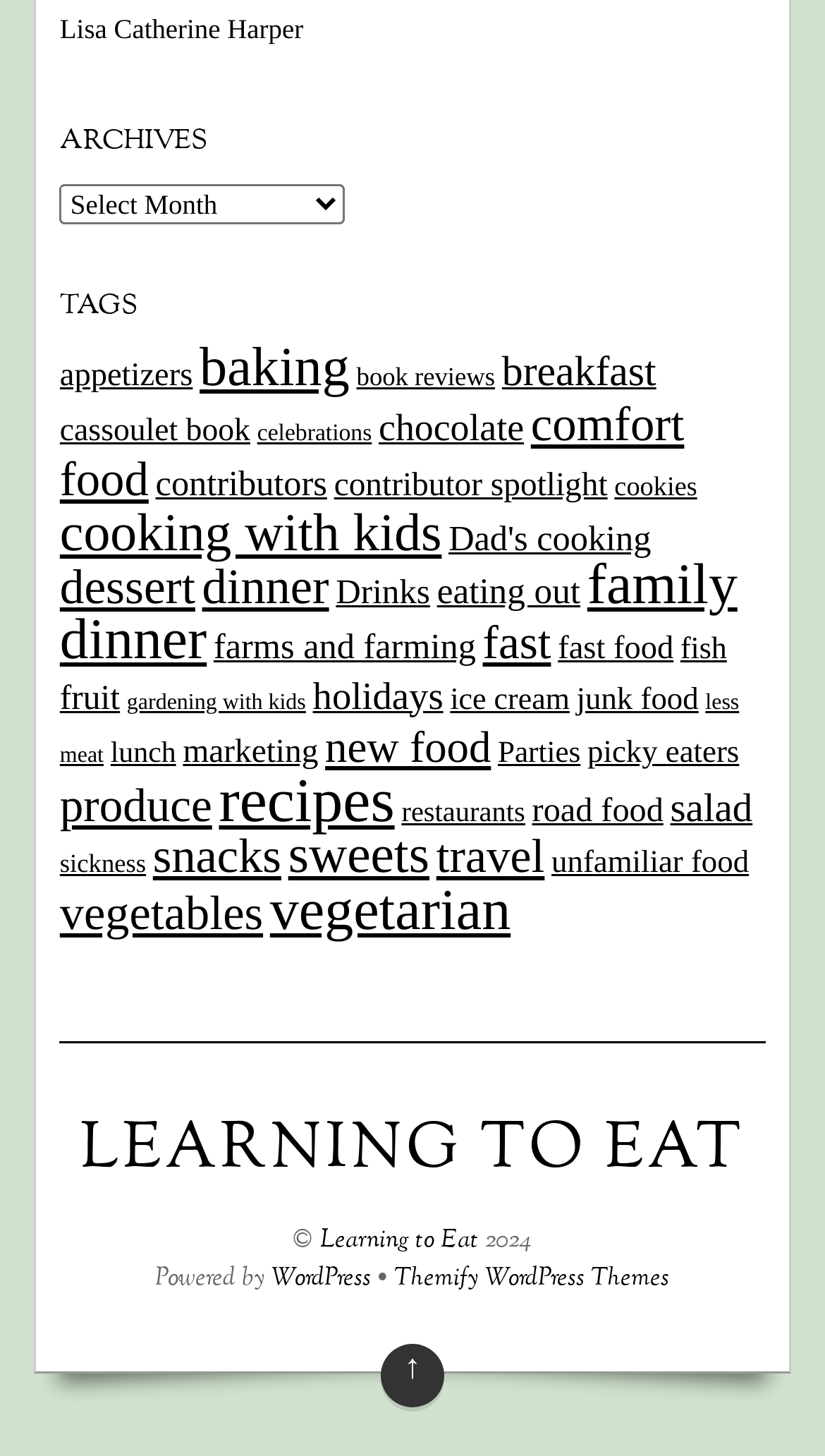Find the bounding box coordinates of the clickable element required to execute the following instruction: "view 'LEARNING TO EAT'". Provide the coordinates as four float numbers between 0 and 1, i.e., [left, top, right, bottom].

[0.097, 0.759, 0.903, 0.82]